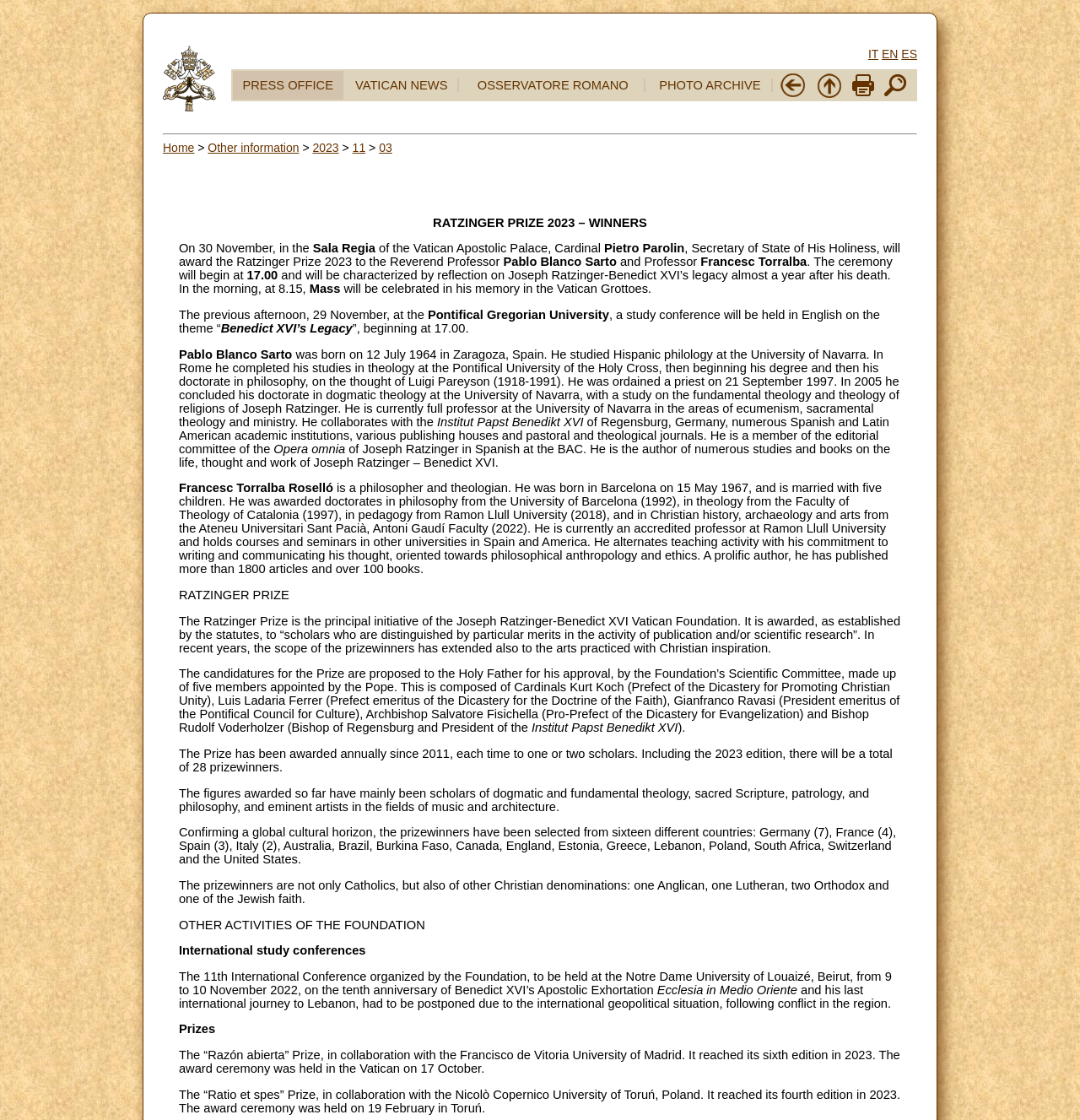Please determine the bounding box coordinates for the element that should be clicked to follow these instructions: "Go to the Press Office".

[0.225, 0.07, 0.309, 0.082]